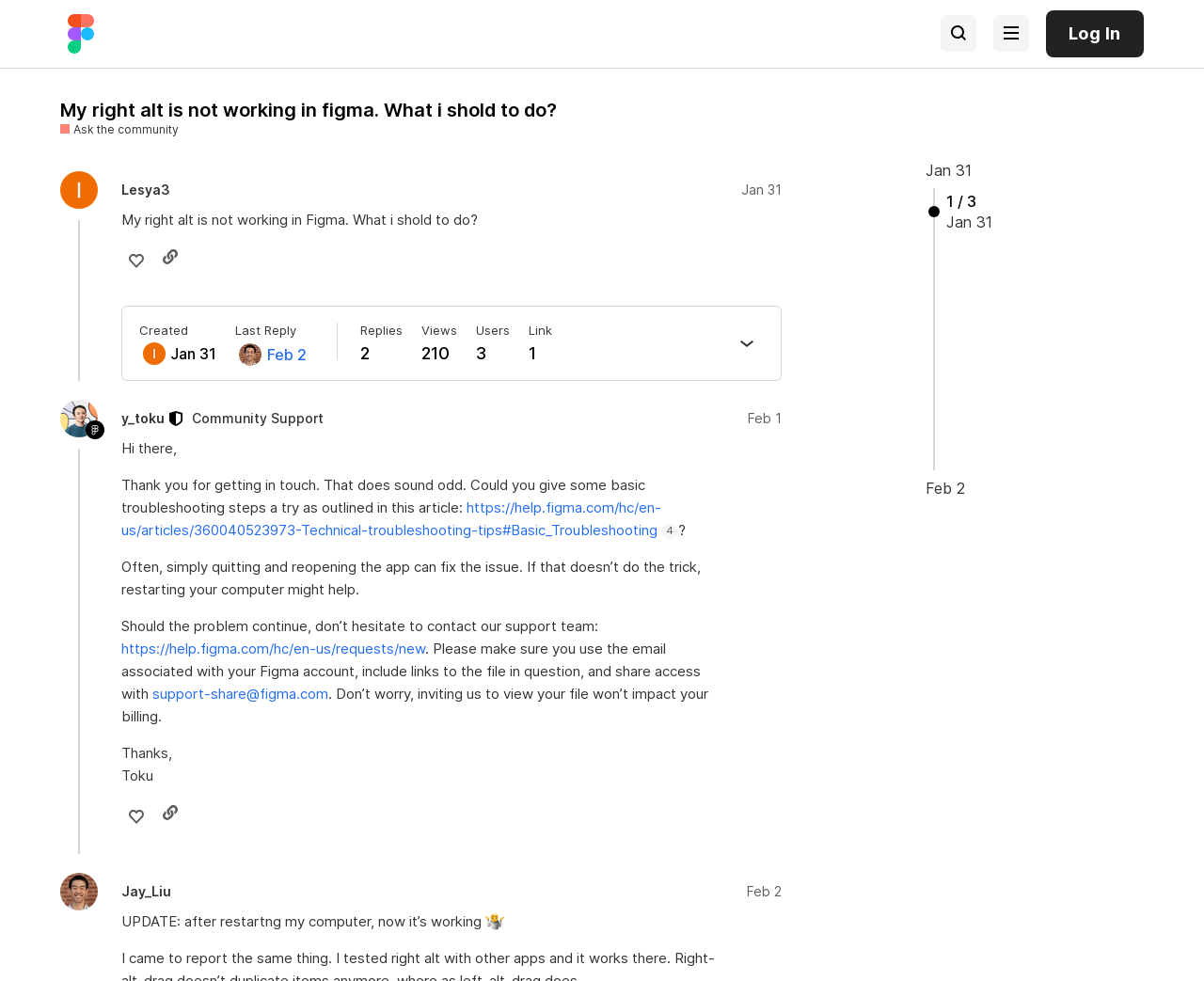Reply to the question with a single word or phrase:
What is the suggested troubleshooting step?

Quit and reopen the app